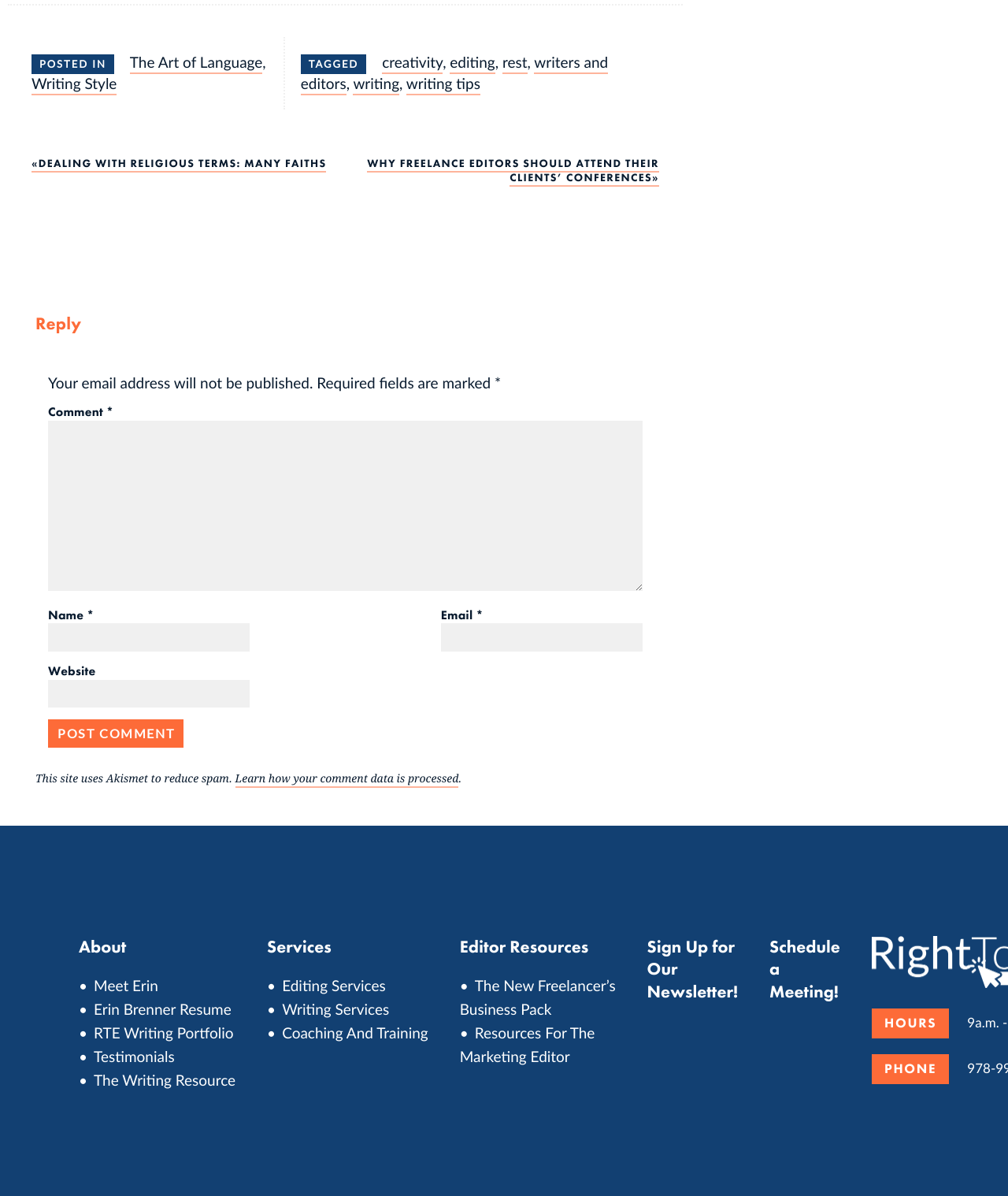Determine the bounding box coordinates for the clickable element to execute this instruction: "Click the 'Set Cookie Preferences' button". Provide the coordinates as four float numbers between 0 and 1, i.e., [left, top, right, bottom].

None